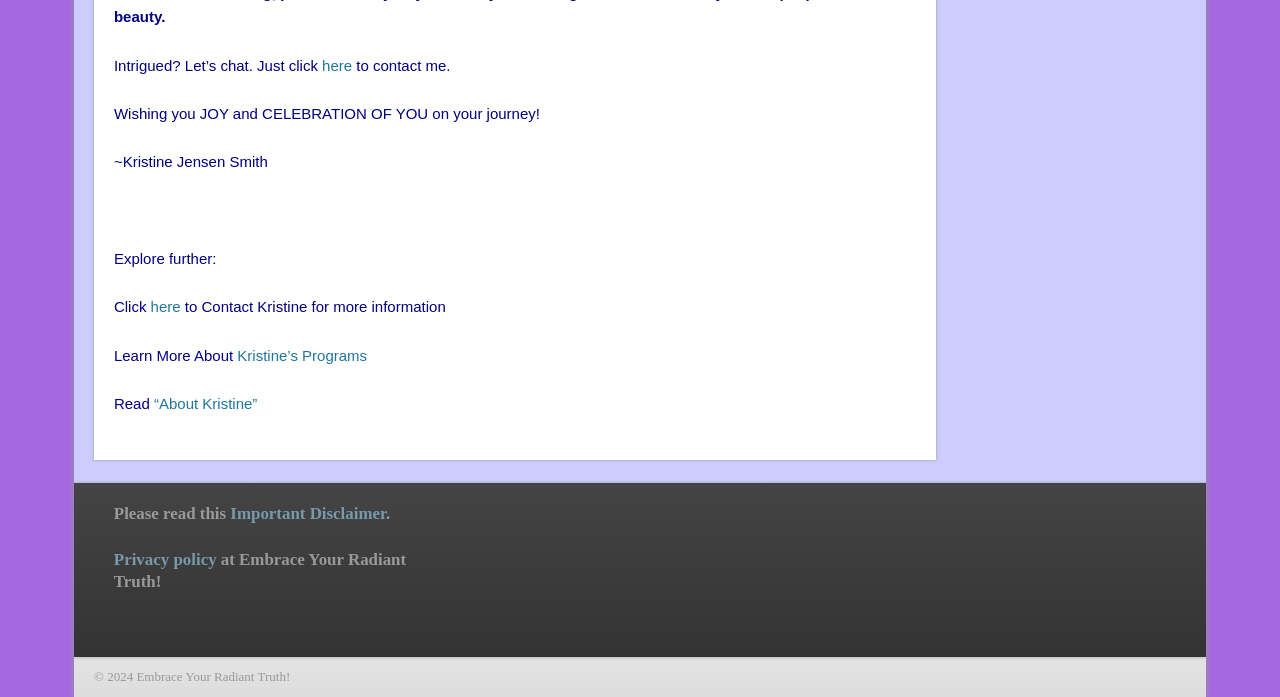Please analyze the image and give a detailed answer to the question:
What is the name of the website?

The name of the website is mentioned at the bottom of the webpage as '© 2024 Embrace Your Radiant Truth!' and also in the text 'at Embrace Your Radiant Truth!'.